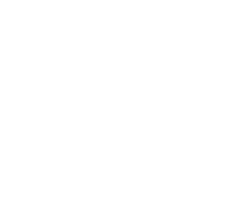Offer a detailed account of the various components present in the image.

The image likely illustrates a memorable moment from the musical "We Will Rock You." This performance is notable for having Queen guitarist Brian May in attendance at the Ipswich Regent theatre, where he was seen enjoying the show alongside audiences. Fans expressed their awe at seeing a rock legend in their midst, suggesting a vibrant atmosphere filled with excitement and admiration. The context indicates a shared experience among theatre-goers thrilled at the chance to see May, a pivotal figure in rock music, watching a production that celebrates the music of Queen. This event took place during a limited run of "We Will Rock You," continuing the legacy of the iconic band.